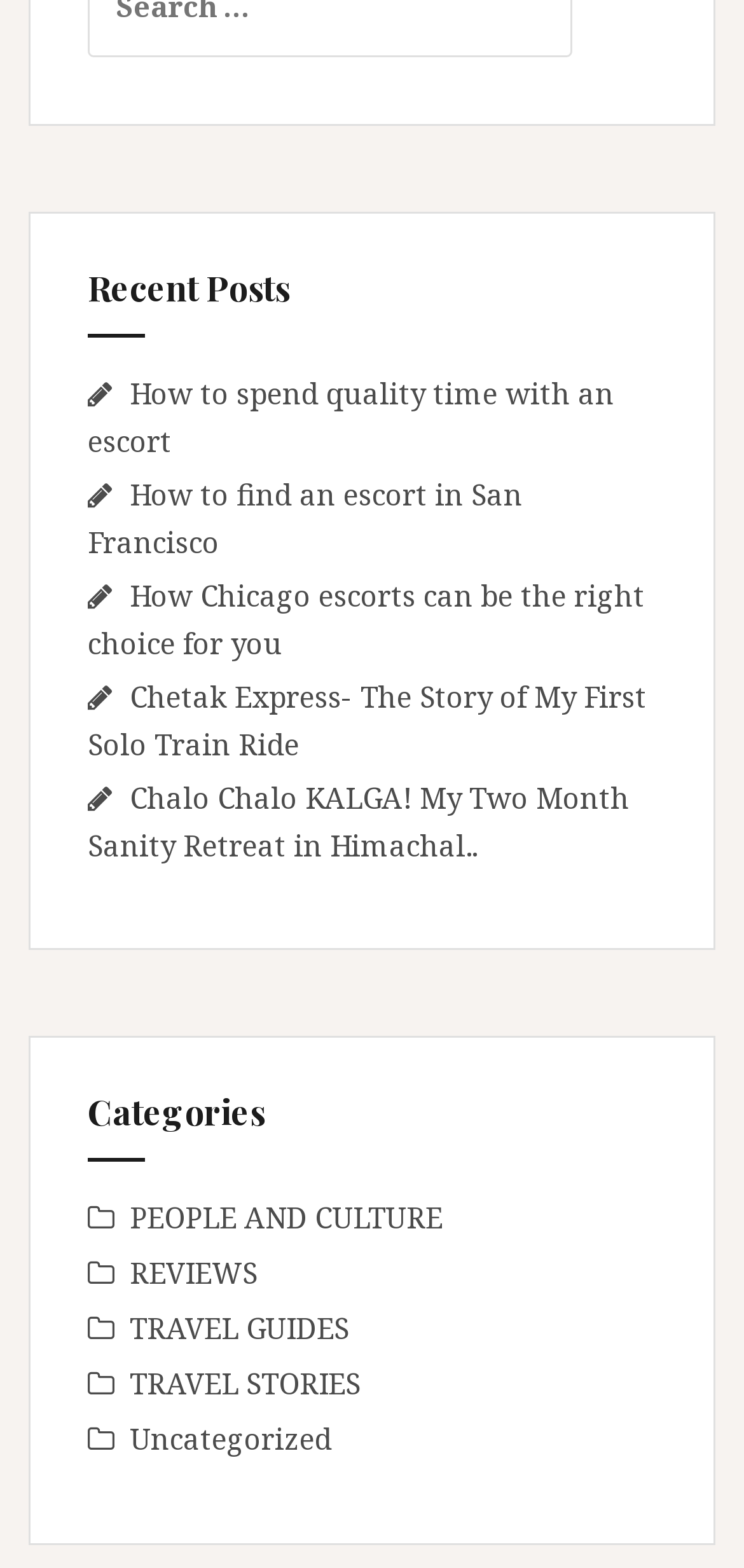What is the topic of the third post?
From the screenshot, provide a brief answer in one word or phrase.

Chicago escorts